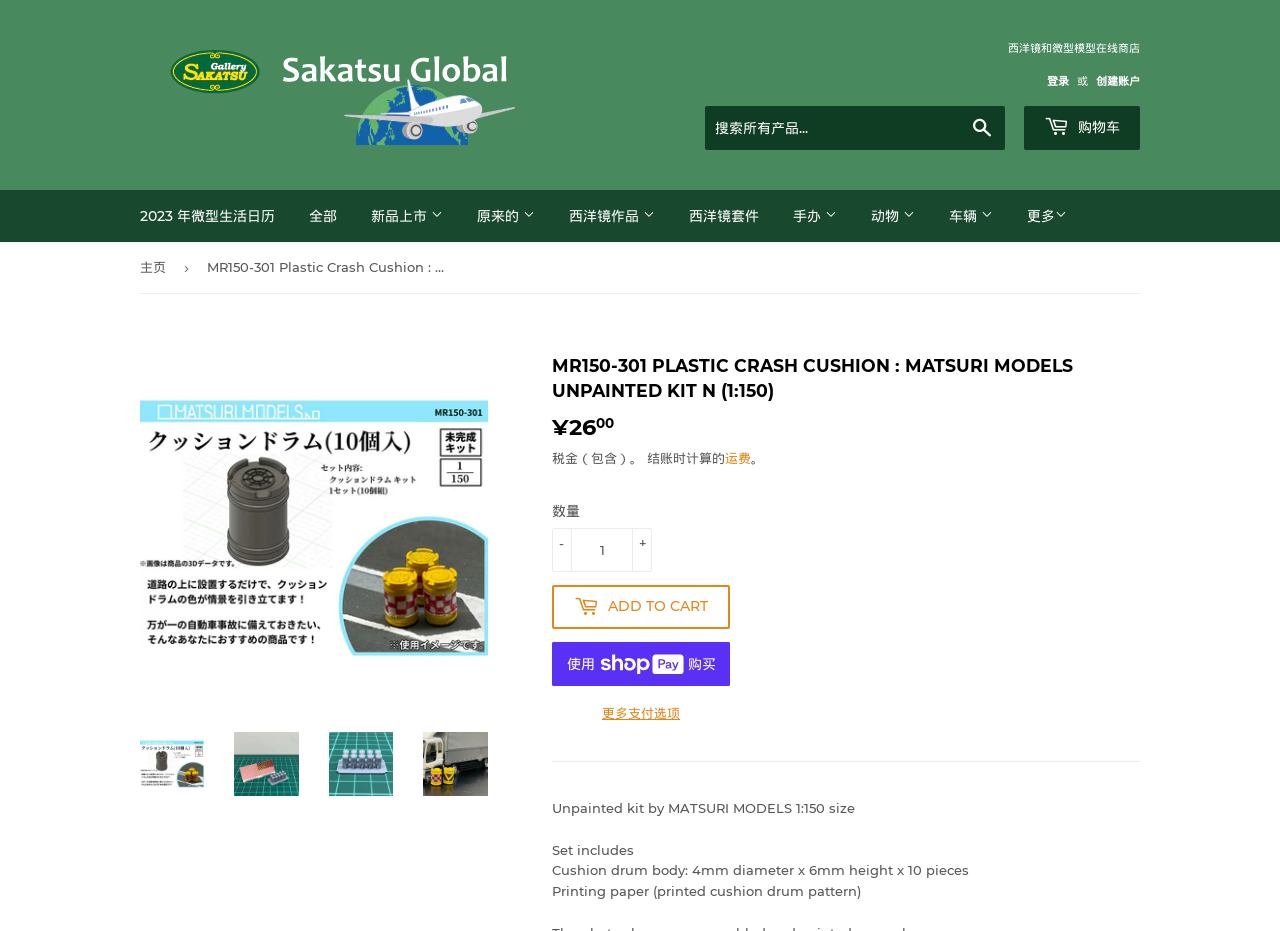Respond to the following question using a concise word or phrase: 
What is the scale of the 'MR150-301 Plastic Crash Cushion'?

1:150